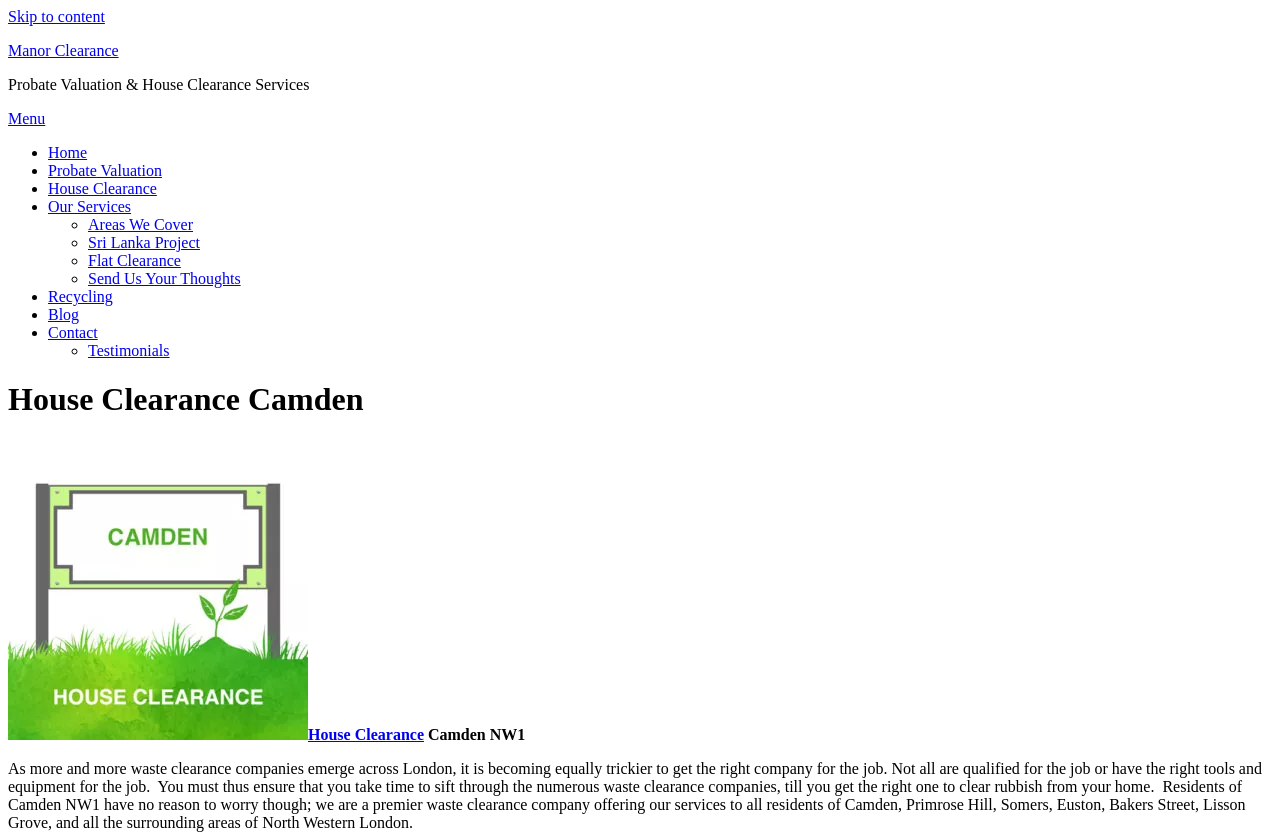What is the name of the company offering house clearance services?
Please answer the question with a single word or phrase, referencing the image.

Manor Clearance